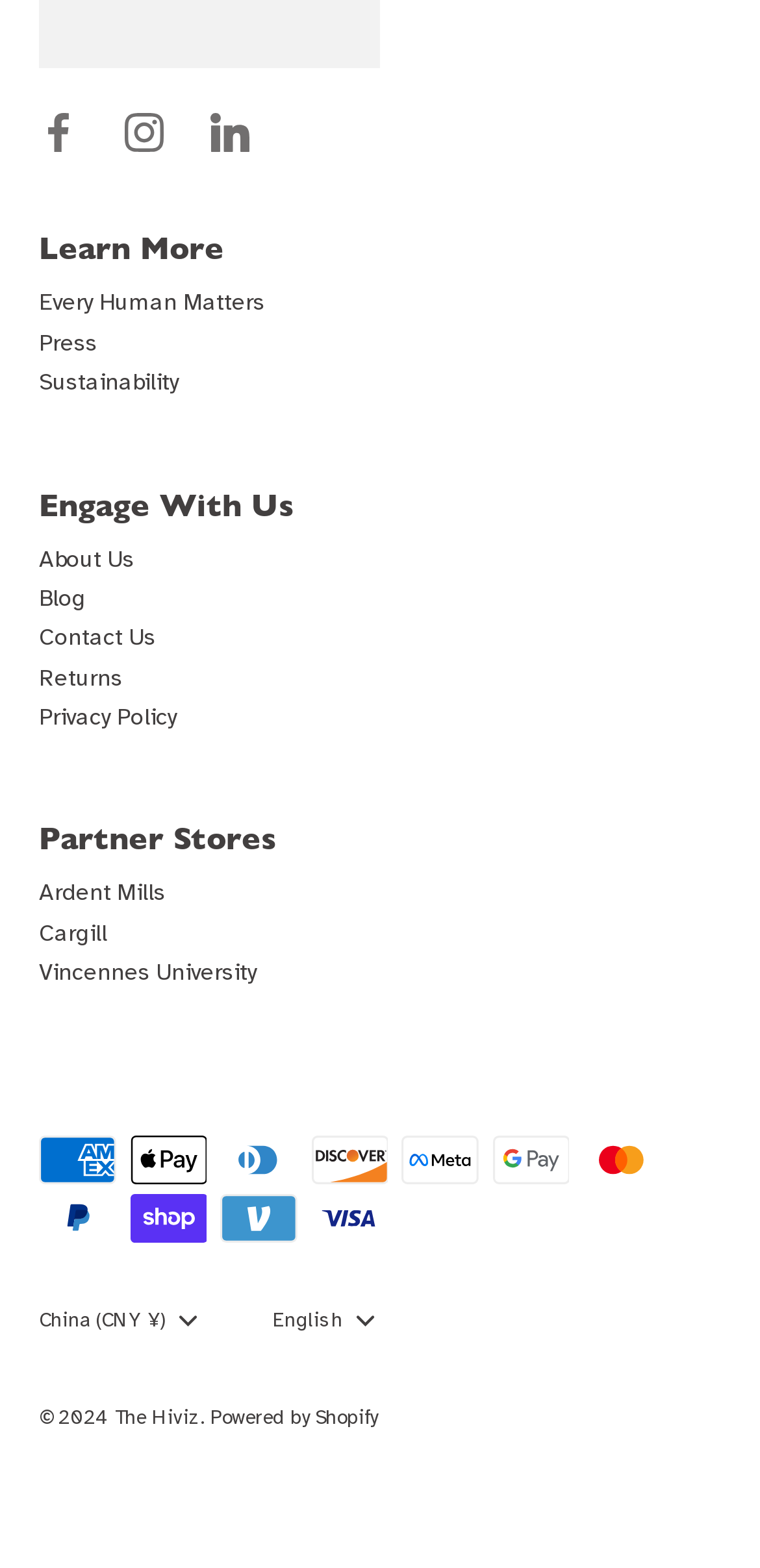Predict the bounding box coordinates of the area that should be clicked to accomplish the following instruction: "Click on Facebook". The bounding box coordinates should consist of four float numbers between 0 and 1, i.e., [left, top, right, bottom].

[0.051, 0.075, 0.103, 0.092]